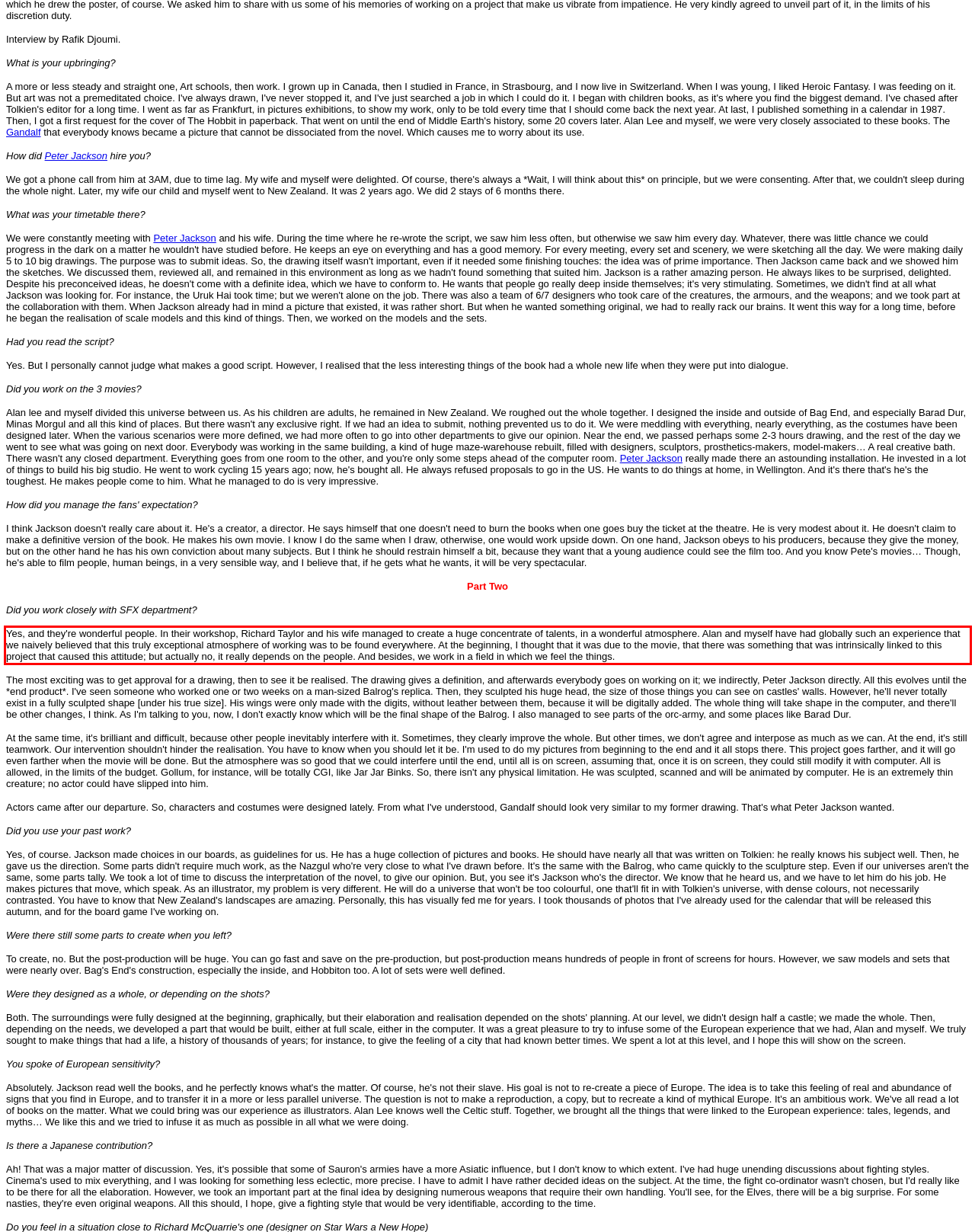You are given a webpage screenshot with a red bounding box around a UI element. Extract and generate the text inside this red bounding box.

Yes, and they're wonderful people. In their workshop, Richard Taylor and his wife managed to create a huge concentrate of talents, in a wonderful atmosphere. Alan and myself have had globally such an experience that we naively believed that this truly exceptional atmosphere of working was to be found everywhere. At the beginning, I thought that it was due to the movie, that there was something that was intrinsically linked to this project that caused this attitude; but actually no, it really depends on the people. And besides, we work in a field in which we feel the things.